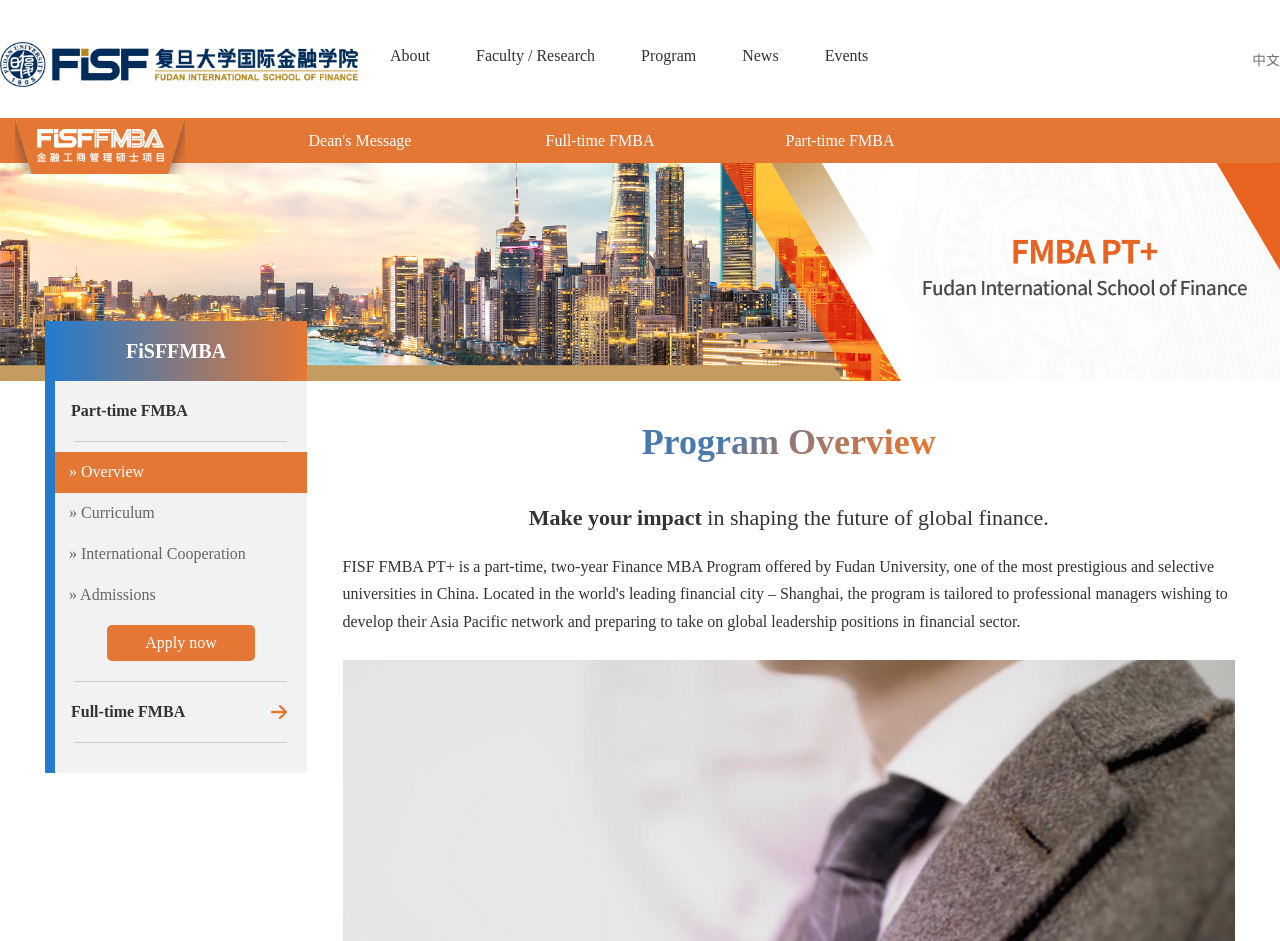Give a one-word or short-phrase answer to the following question: 
What is the purpose of the 'Apply now' button?

To apply for a program